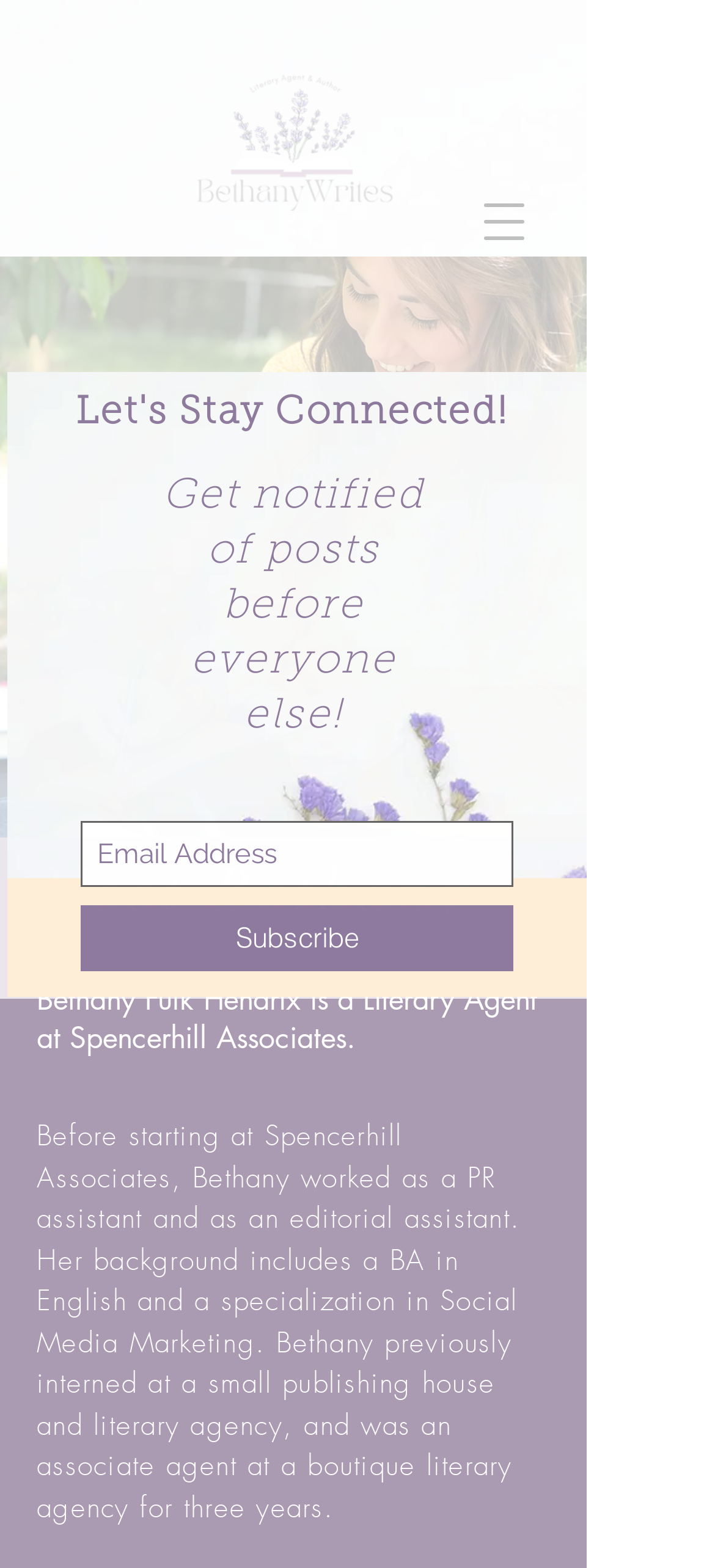What is the topic of the webpage?
Please use the image to provide a one-word or short phrase answer.

Bethany Fulk Hendrix